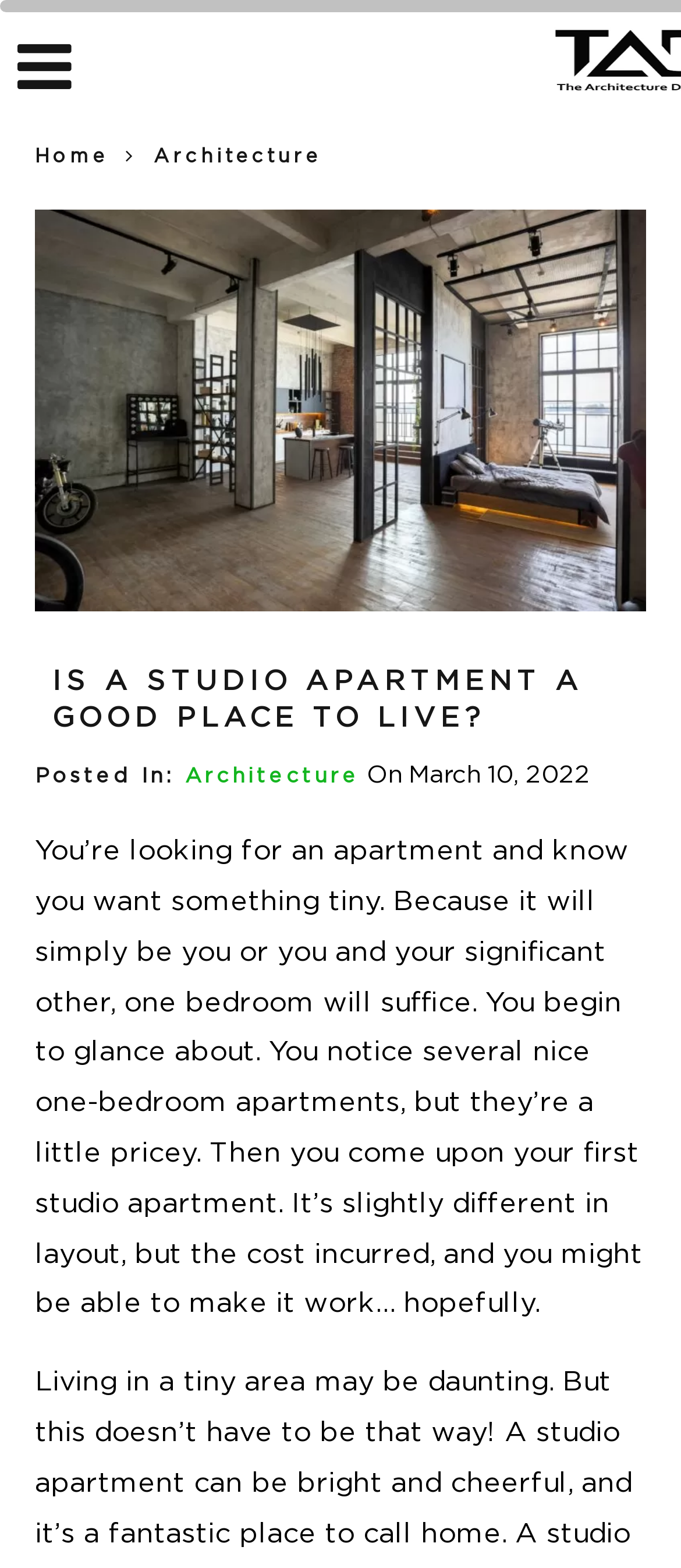When was the post published?
Use the image to answer the question with a single word or phrase.

March 10, 2022